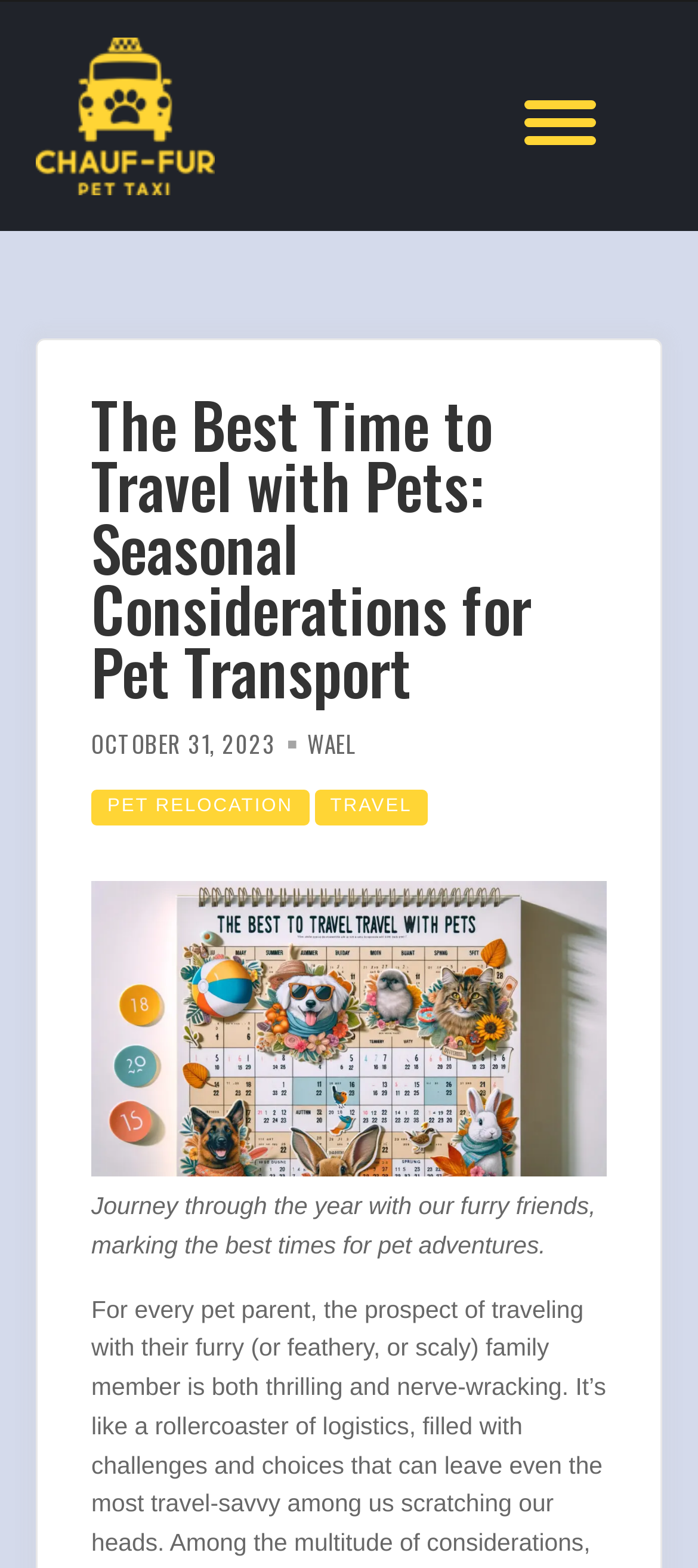Find the bounding box coordinates of the UI element according to this description: "October 31, 2023October 31, 2023".

[0.131, 0.464, 0.395, 0.485]